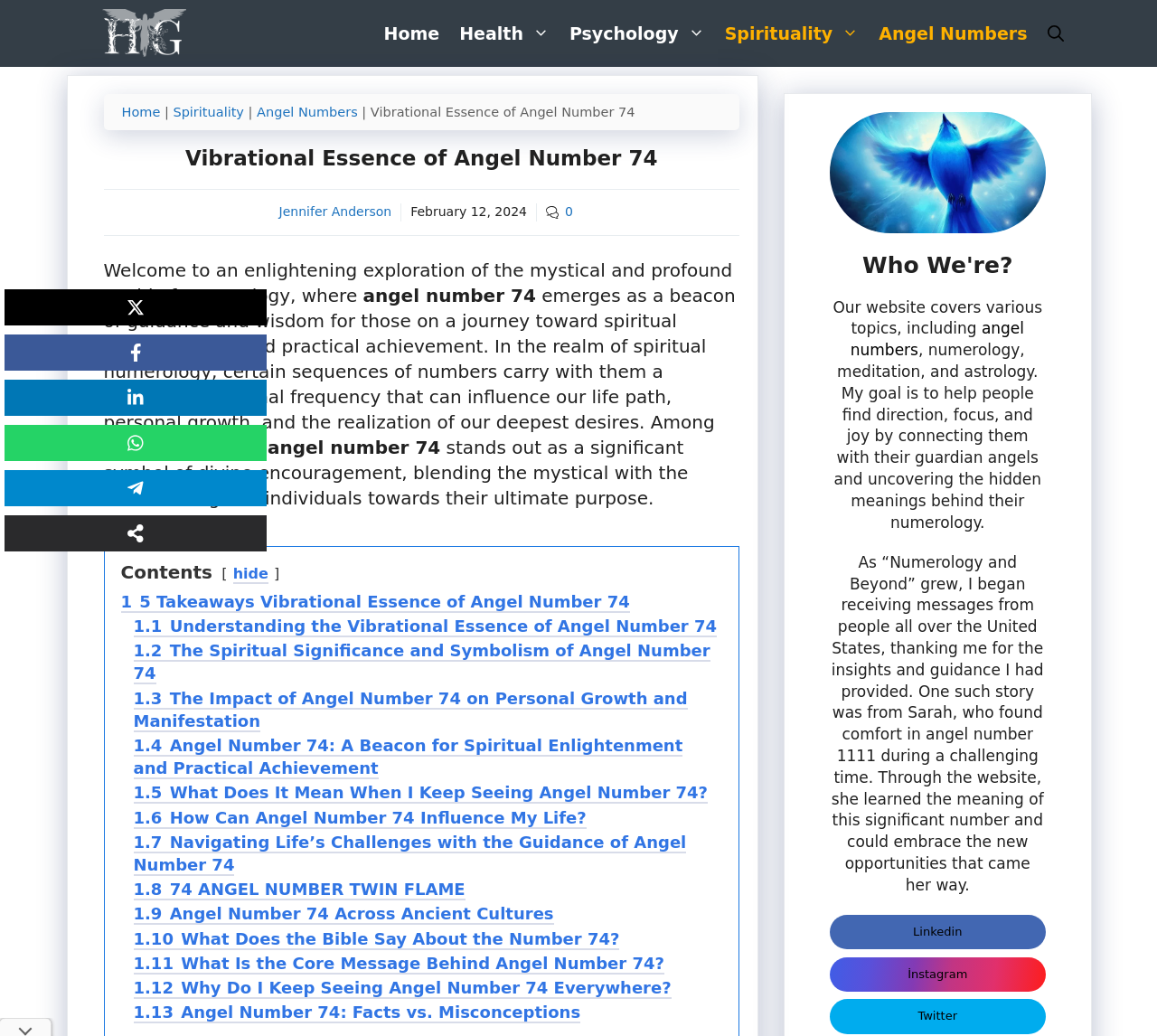Given the description "add review", provide the bounding box coordinates of the corresponding UI element.

None